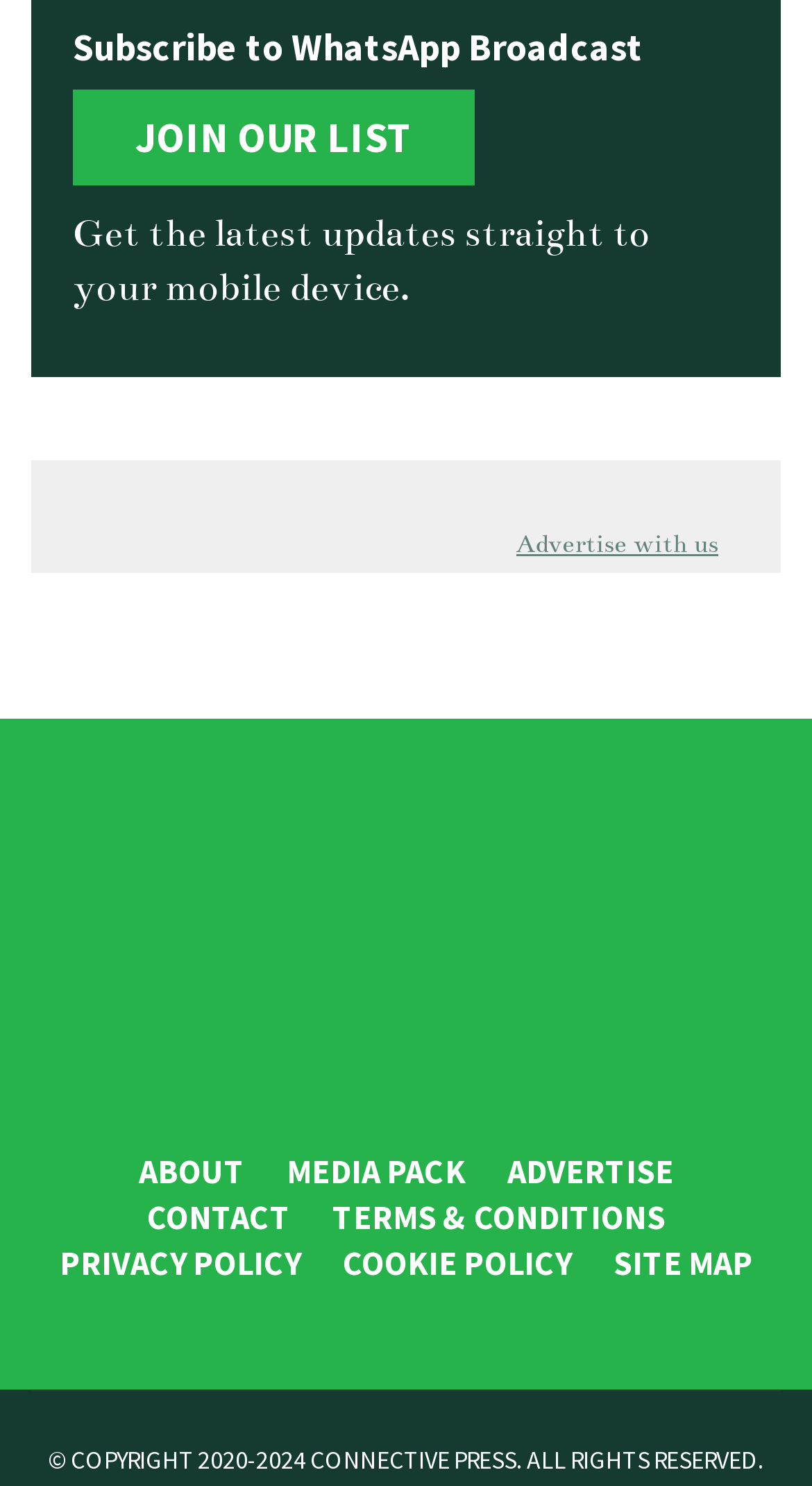Can you find the bounding box coordinates of the area I should click to execute the following instruction: "View about page"?

[0.171, 0.773, 0.301, 0.803]